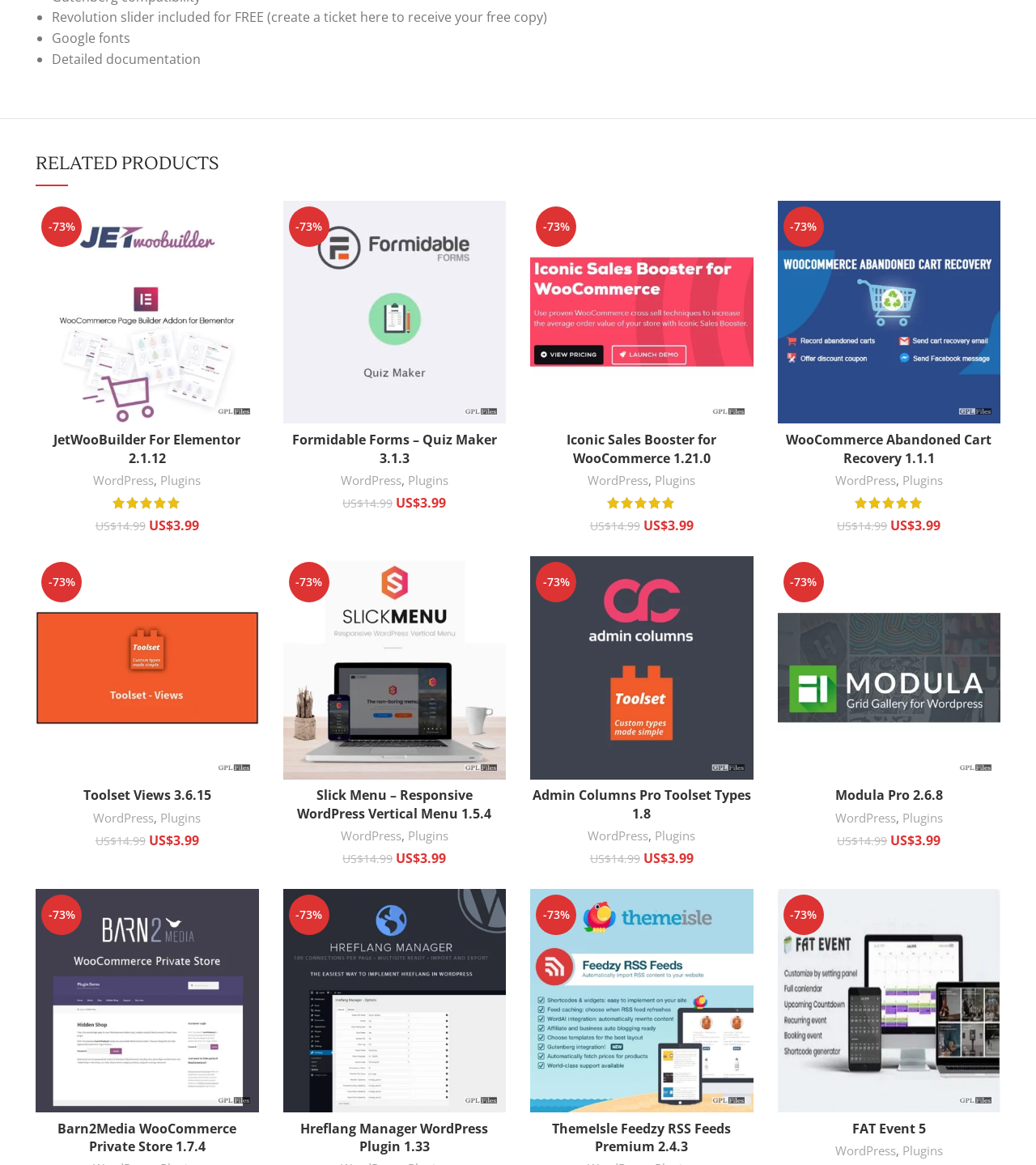Please identify the bounding box coordinates of where to click in order to follow the instruction: "Add Iconic Sales Booster for WooCommerce 1.21.0 to cart".

[0.512, 0.365, 0.727, 0.391]